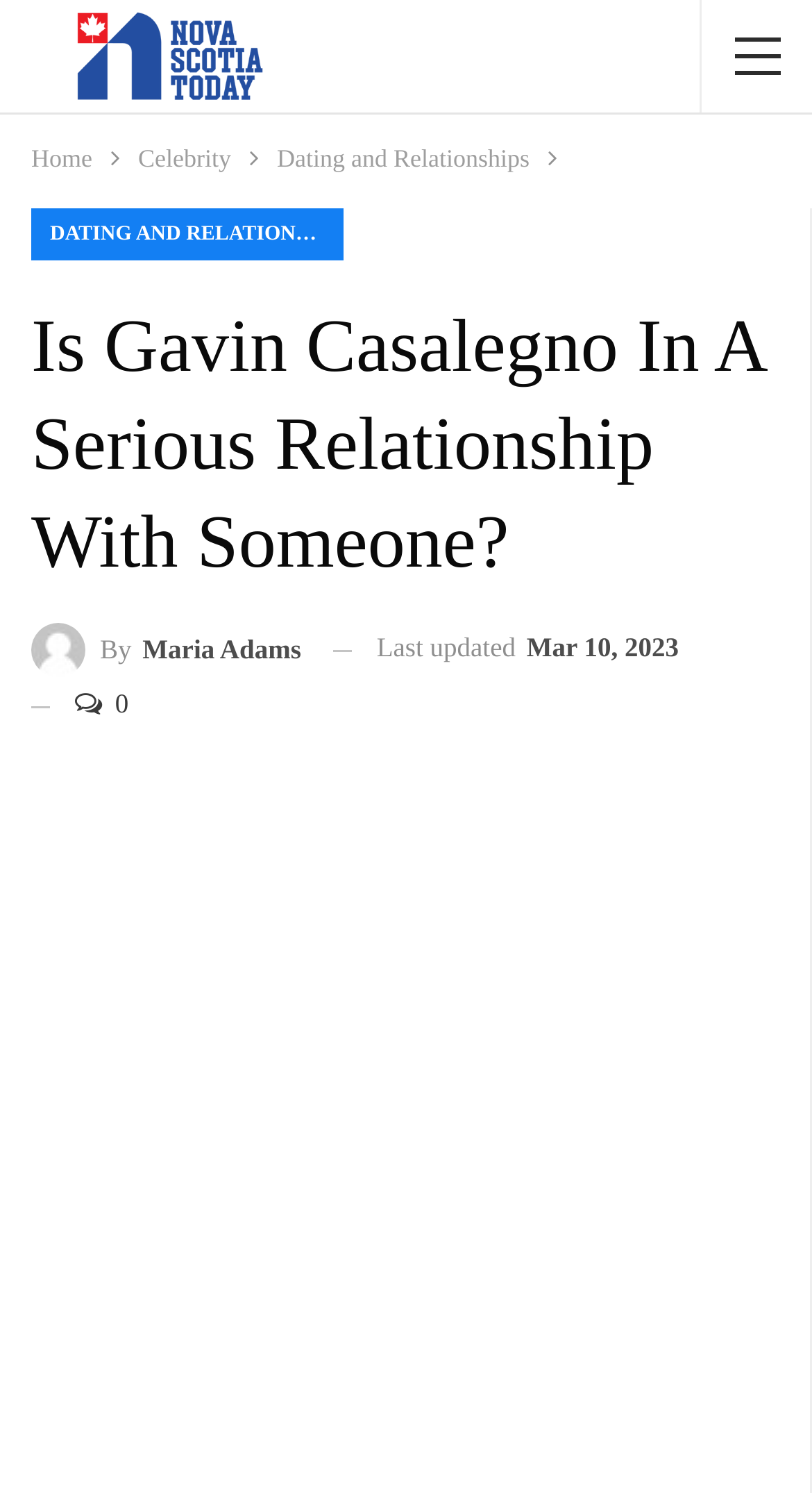Answer the following in one word or a short phrase: 
What is the name of the publication or website?

Nova Scotia Today